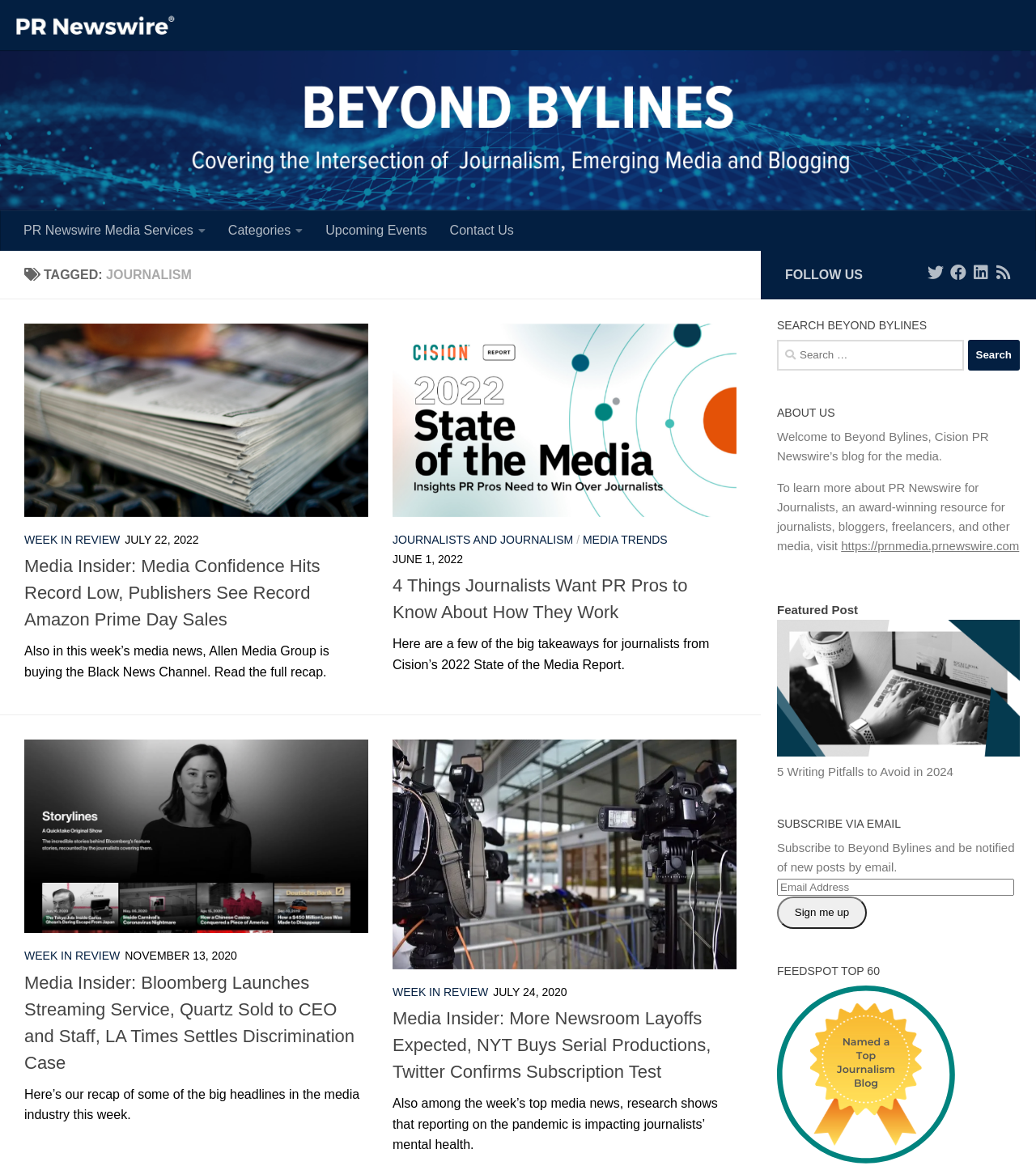How can I follow Beyond Bylines?
Please provide an in-depth and detailed response to the question.

I found a section on the webpage with the heading 'FOLLOW US' and links to follow Beyond Bylines on various social media platforms, including Twitter, Facebook, Linkedin, and Rss.